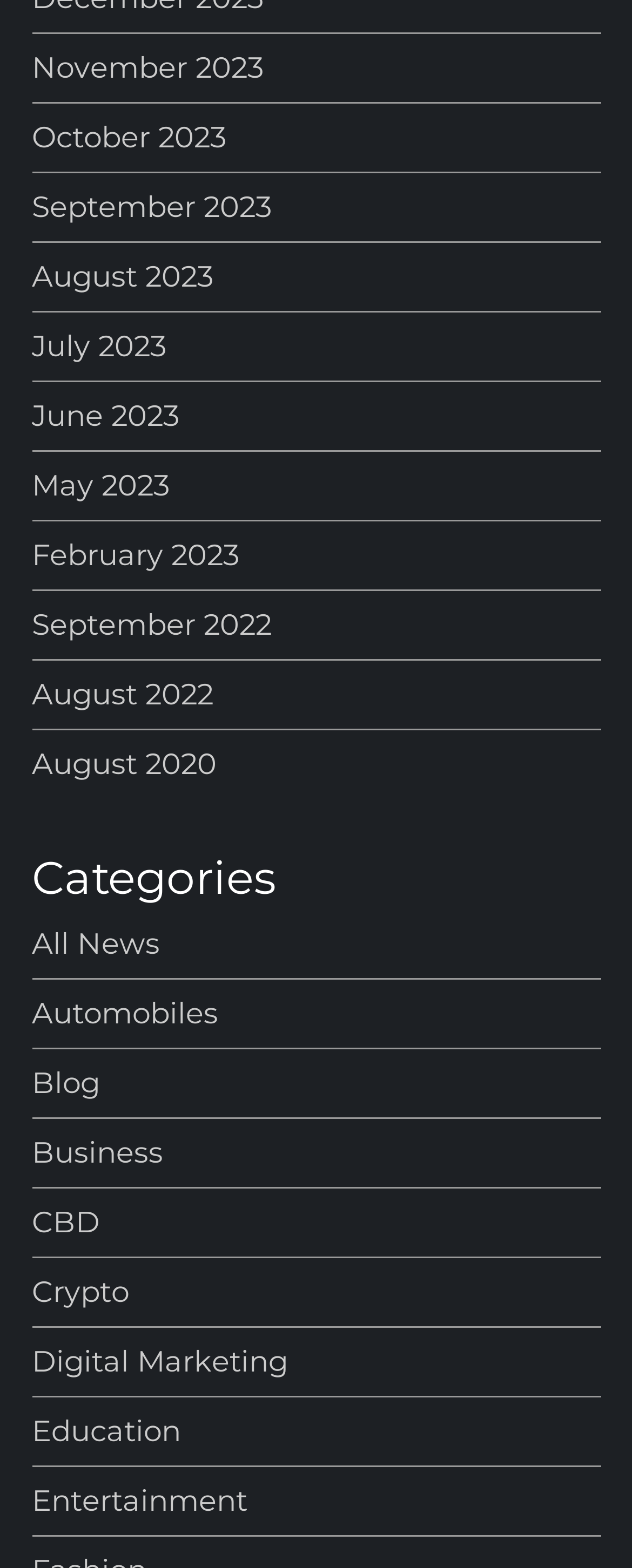Is there a category for 'Education' on the webpage?
Based on the visual information, provide a detailed and comprehensive answer.

I searched the webpage for a link element with the label 'Education' and found it under the 'Categories' heading. Therefore, there is a category for 'Education' on the webpage.